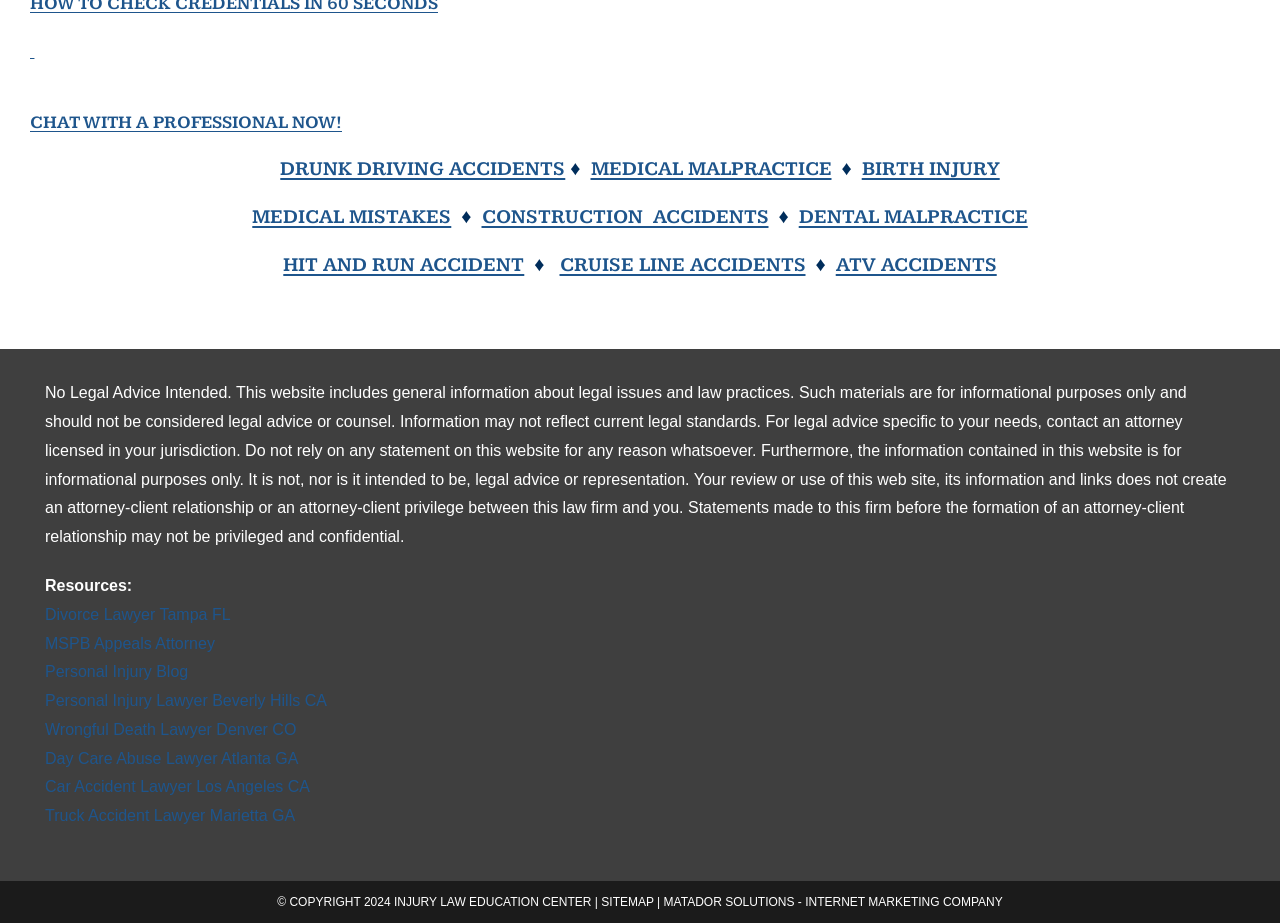Please identify the bounding box coordinates of the region to click in order to complete the task: "Chat with a professional now". The coordinates must be four float numbers between 0 and 1, specified as [left, top, right, bottom].

[0.023, 0.121, 0.267, 0.144]